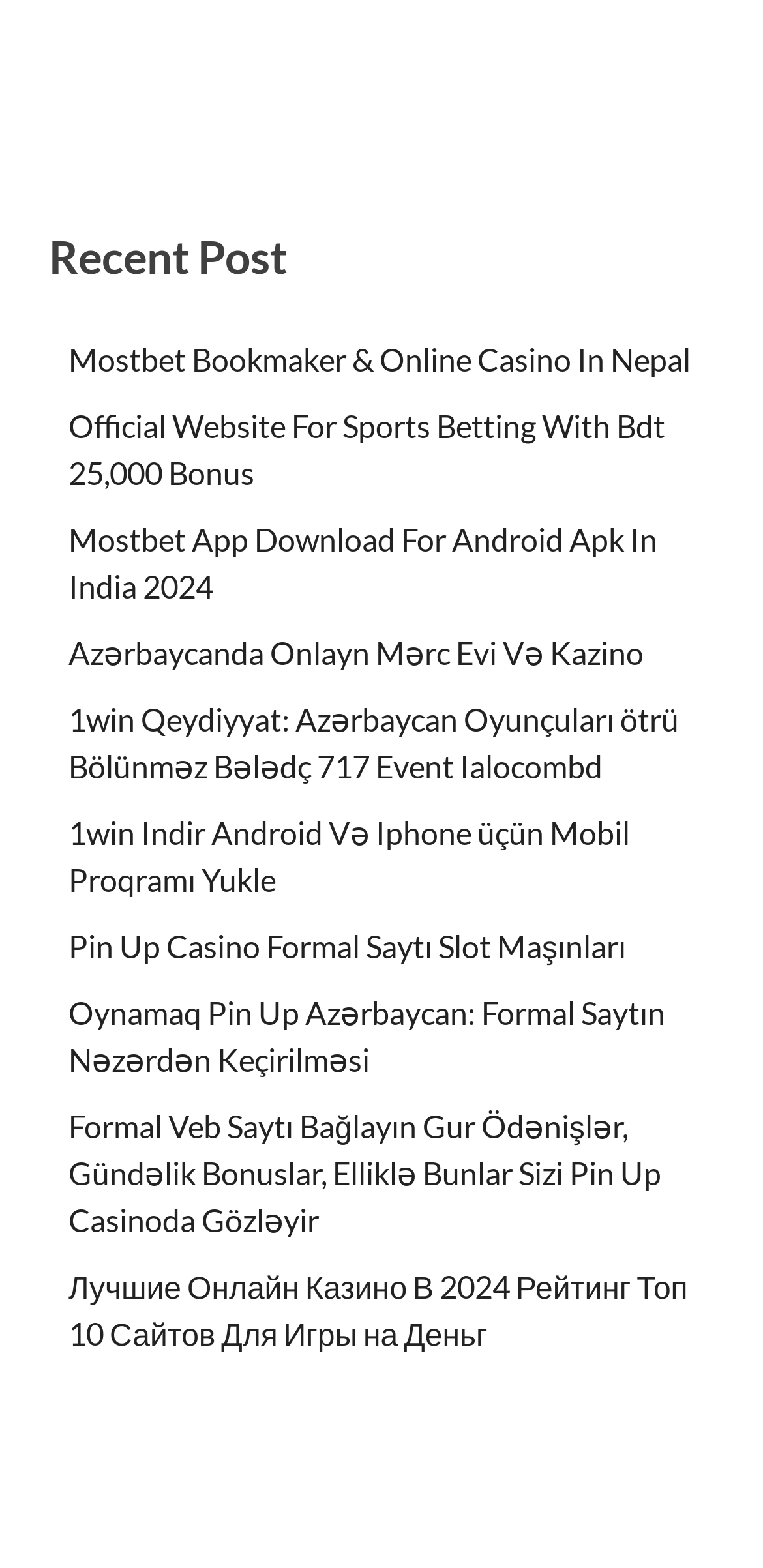What is the first link on the webpage?
By examining the image, provide a one-word or phrase answer.

Mostbet Bookmaker & Online Casino In Nepal